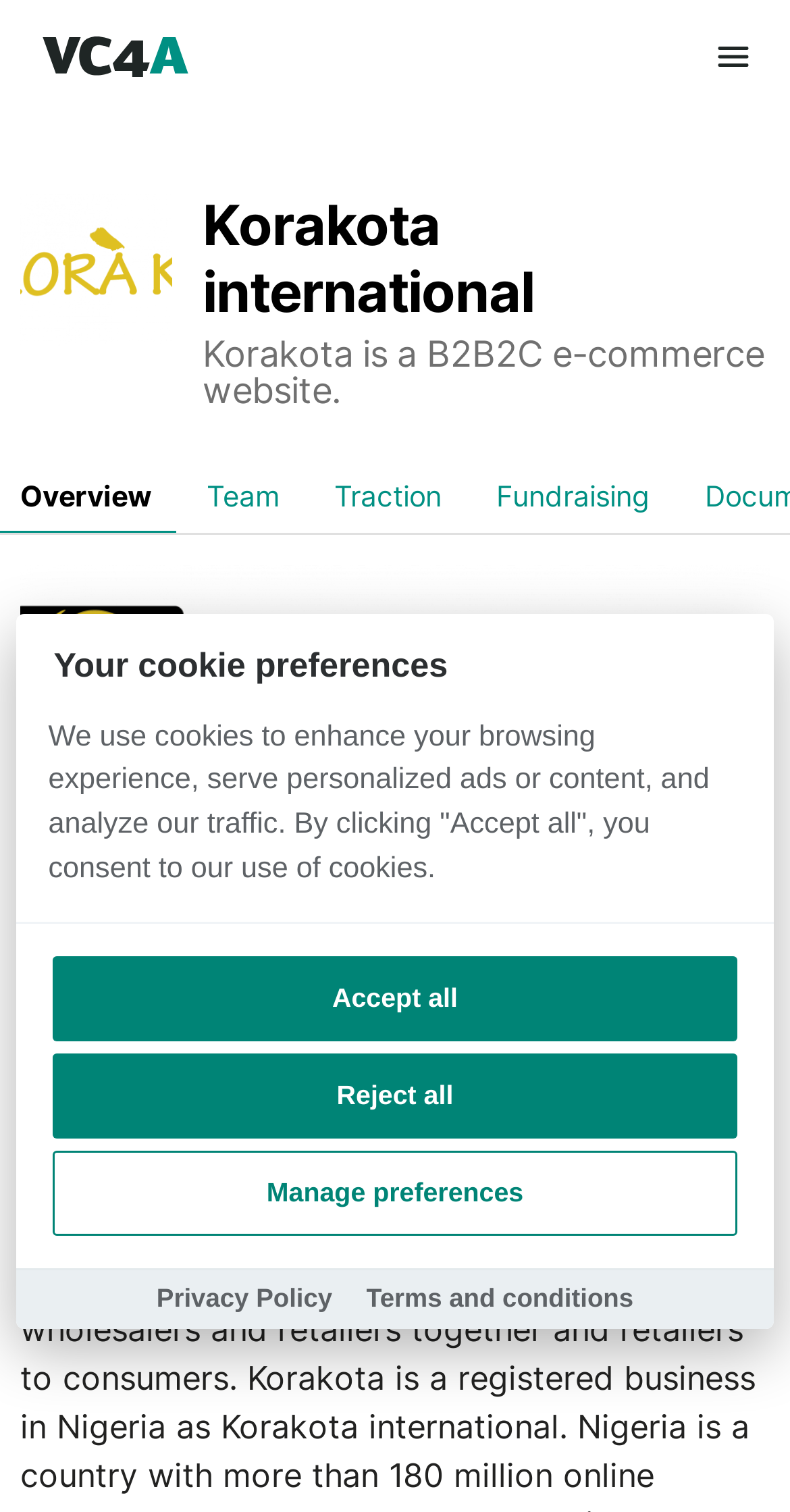Pinpoint the bounding box coordinates of the element to be clicked to execute the instruction: "Go to VC4A.com".

[0.041, 0.0, 0.251, 0.075]